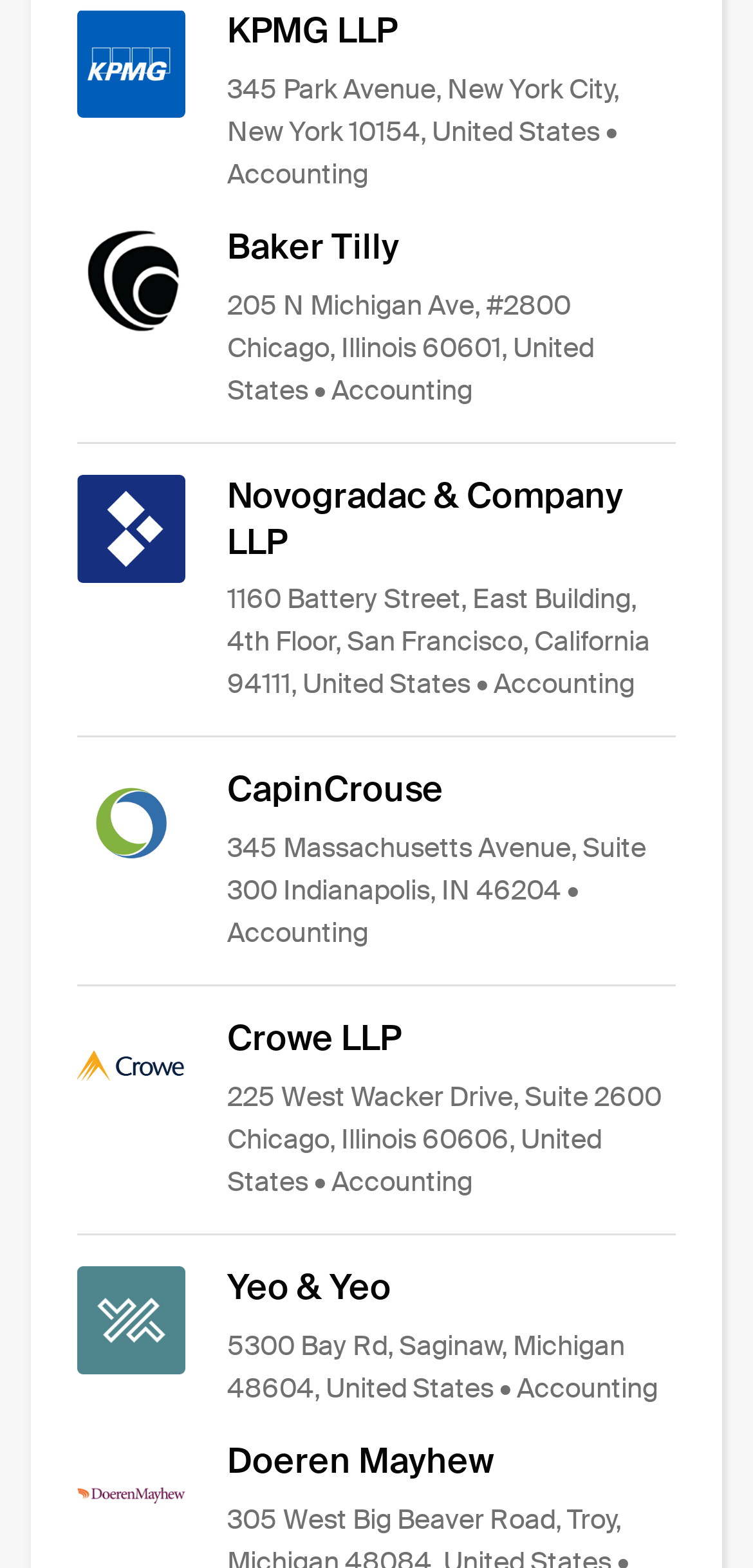Please analyze the image and give a detailed answer to the question:
How many accounting firms are listed?

I counted the number of links with the text 'Accounting' and found 5 firms: KPMG LLP, Baker Tilly, Novogradac & Company LLP, CapinCrouse, and Crowe LLP.